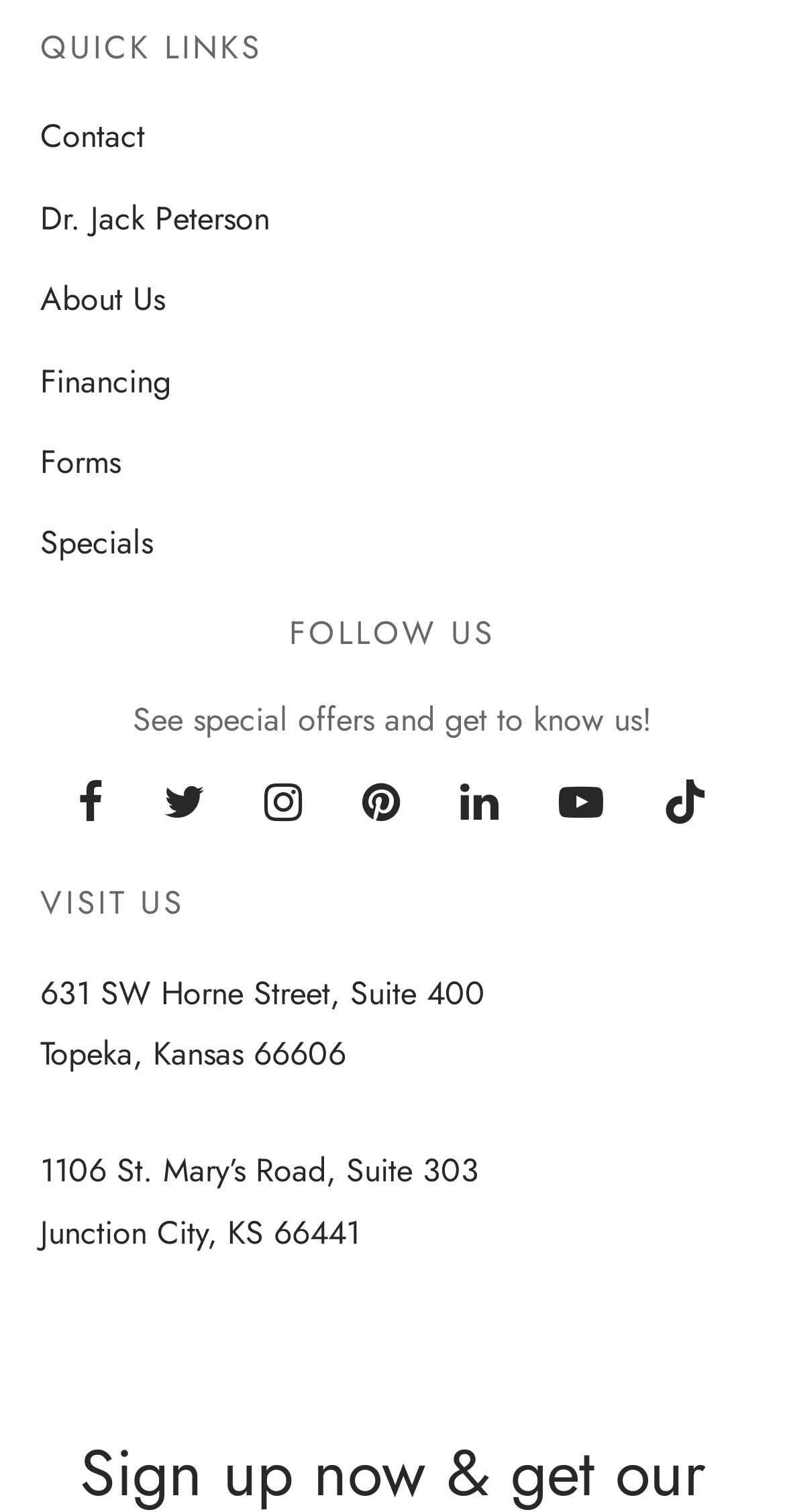Please identify the bounding box coordinates of the element that needs to be clicked to execute the following command: "Visit Dr. Jack Peterson's page". Provide the bounding box using four float numbers between 0 and 1, formatted as [left, top, right, bottom].

[0.051, 0.124, 0.344, 0.165]